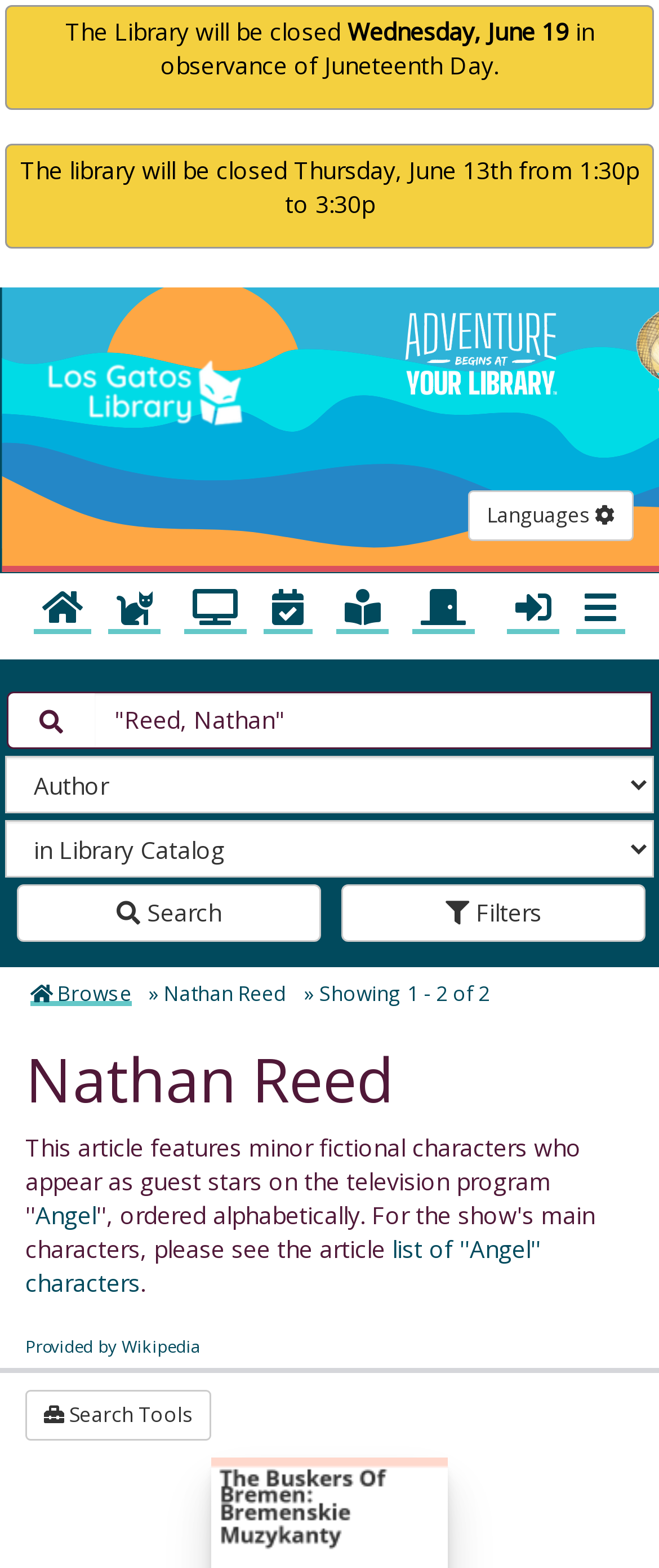Specify the bounding box coordinates of the element's region that should be clicked to achieve the following instruction: "Filter the search results". The bounding box coordinates consist of four float numbers between 0 and 1, in the format [left, top, right, bottom].

[0.517, 0.564, 0.98, 0.6]